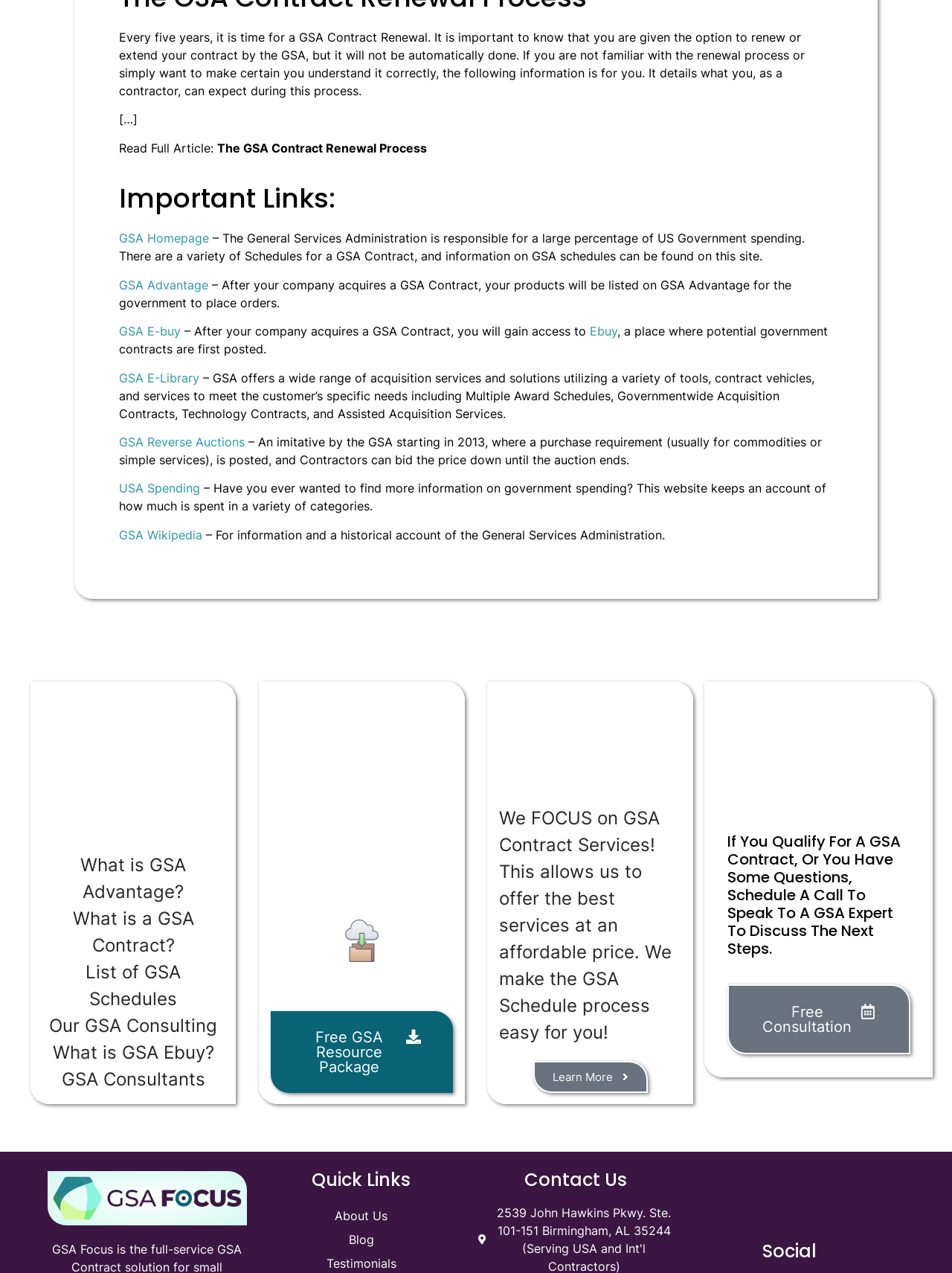Please specify the bounding box coordinates of the clickable region to carry out the following instruction: "Learn more about GSA Contract Services". The coordinates should be four float numbers between 0 and 1, in the format [left, top, right, bottom].

[0.56, 0.833, 0.68, 0.858]